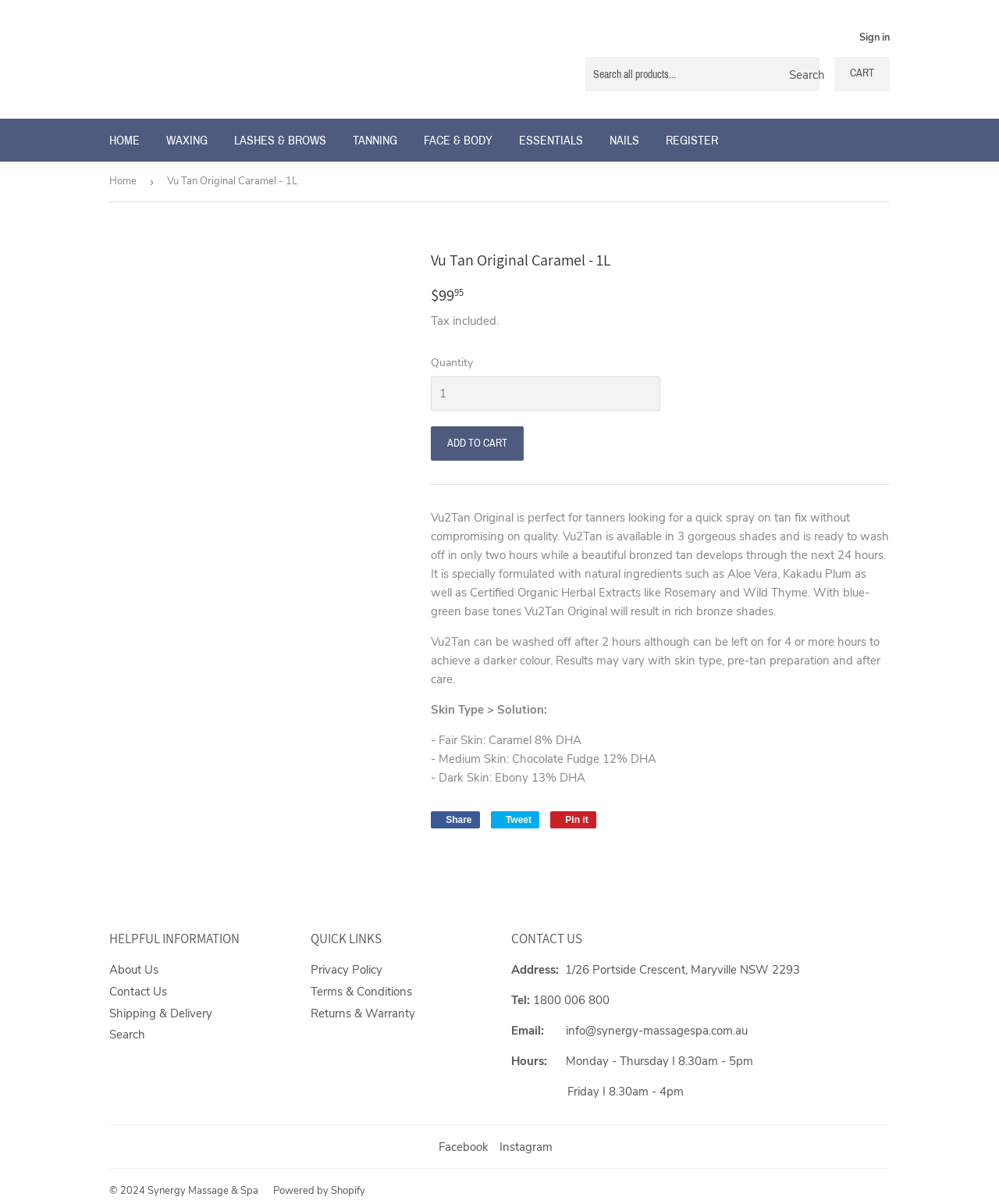Please provide the bounding box coordinates for the element that needs to be clicked to perform the instruction: "View Vu Tan Original Caramel - 1L product". The coordinates must consist of four float numbers between 0 and 1, formatted as [left, top, right, bottom].

[0.109, 0.029, 0.5, 0.069]